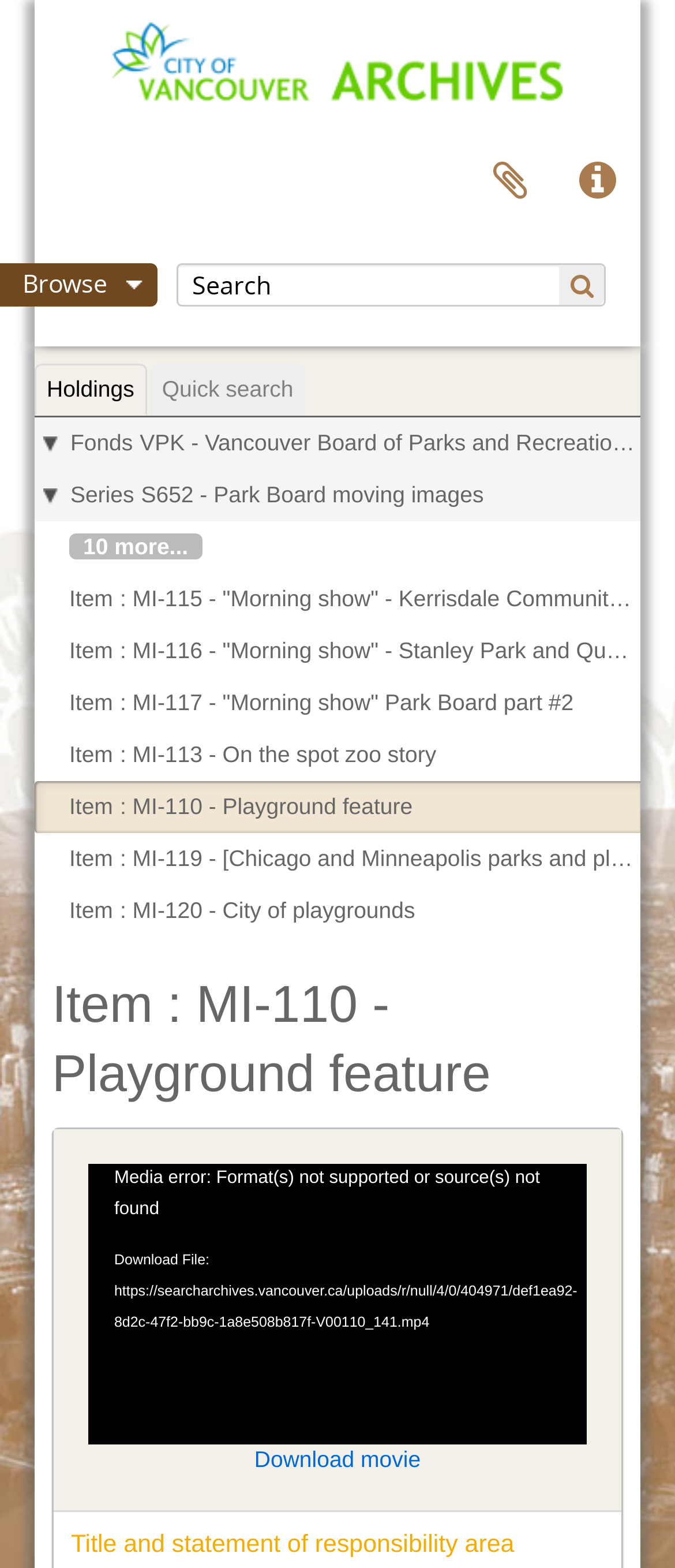Please predict the bounding box coordinates of the element's region where a click is necessary to complete the following instruction: "Play the video". The coordinates should be represented by four float numbers between 0 and 1, i.e., [left, top, right, bottom].

[0.172, 0.888, 0.223, 0.91]